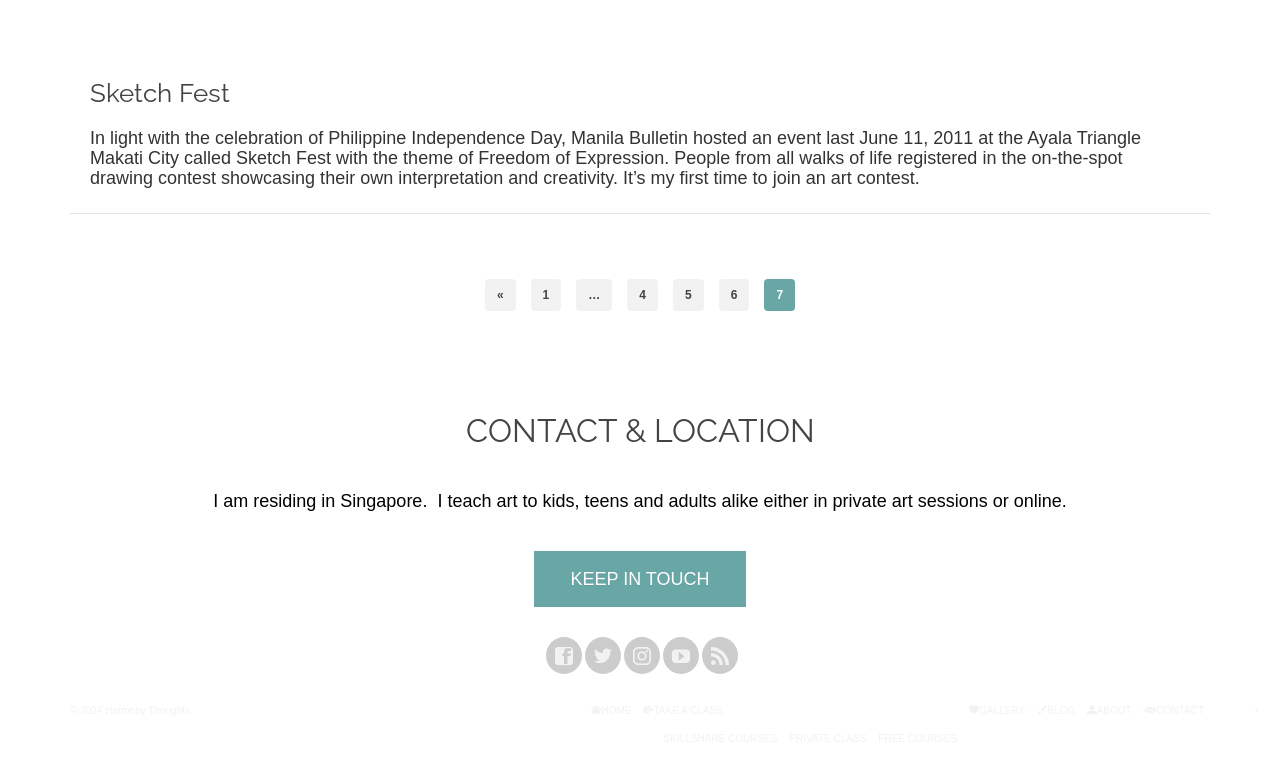Locate the UI element described by BLOG and provide its bounding box coordinates. Use the format (top-left x, top-left y, bottom-right x, bottom-right y) with all values as floating point numbers between 0 and 1.

[0.806, 0.914, 0.844, 0.95]